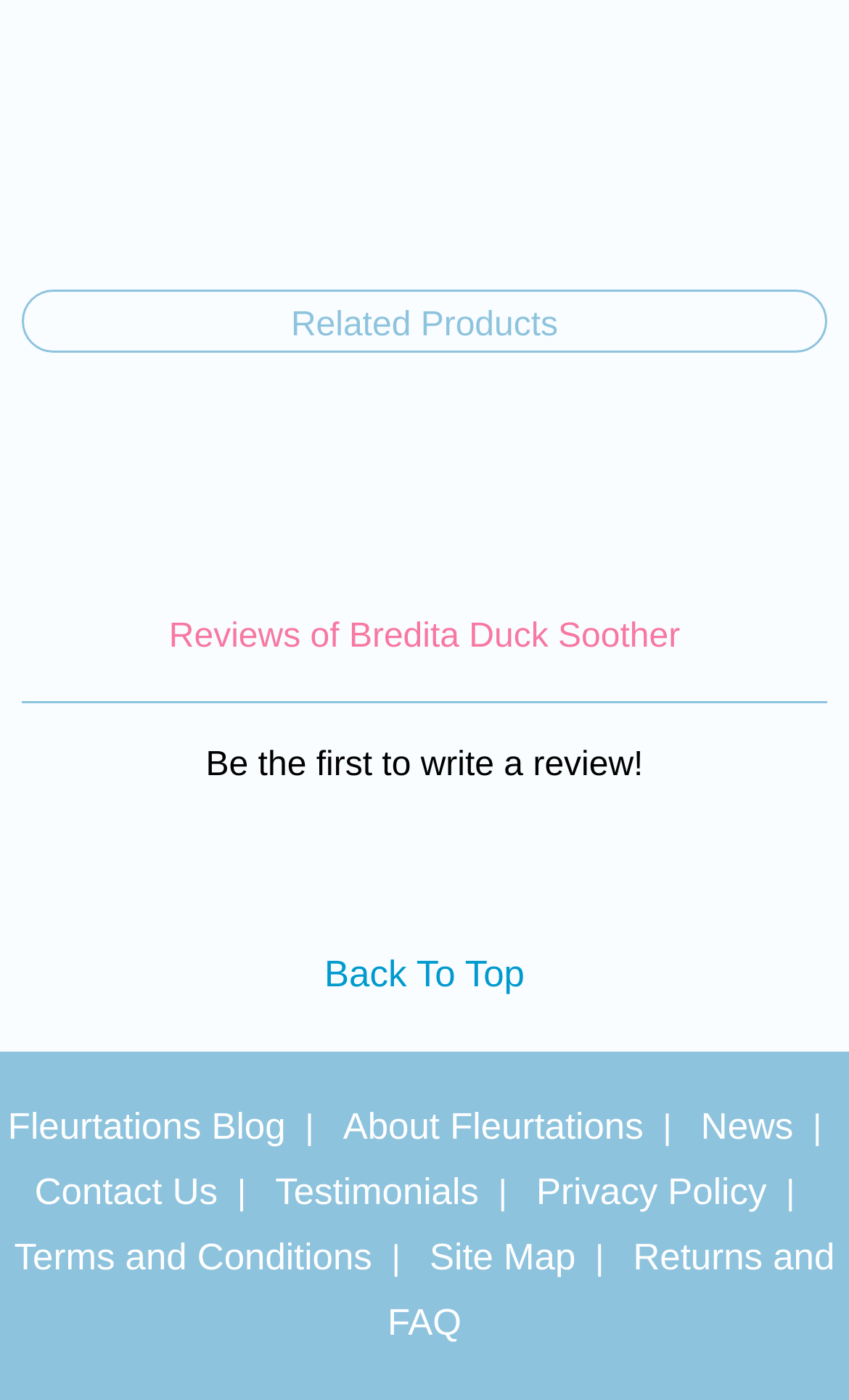Locate the bounding box coordinates of the element that needs to be clicked to carry out the instruction: "Enter your name". The coordinates should be given as four float numbers ranging from 0 to 1, i.e., [left, top, right, bottom].

None